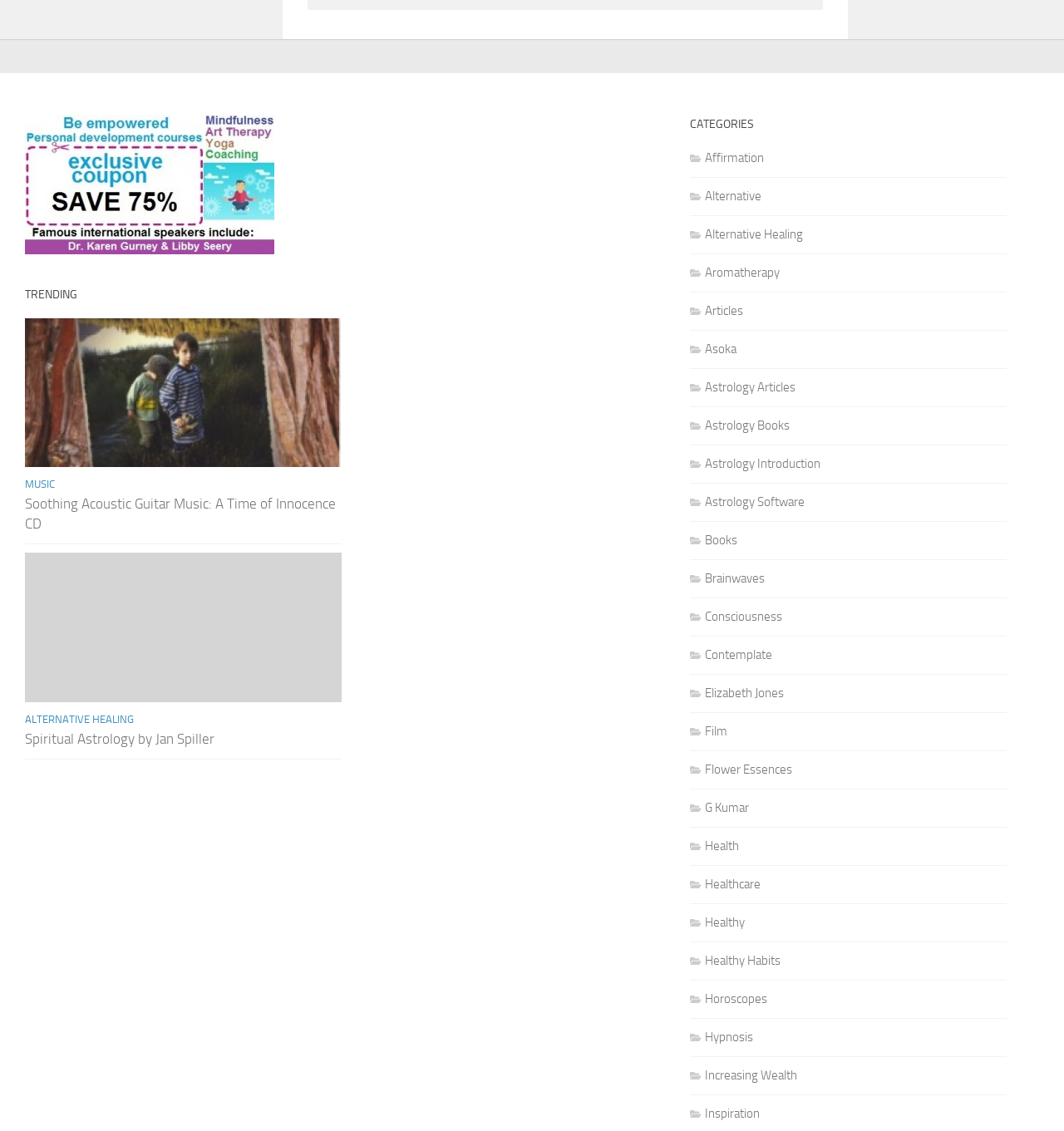What is the title of the section that contains the link 'MUSIC'?
Using the information from the image, give a concise answer in one word or a short phrase.

TRENDING